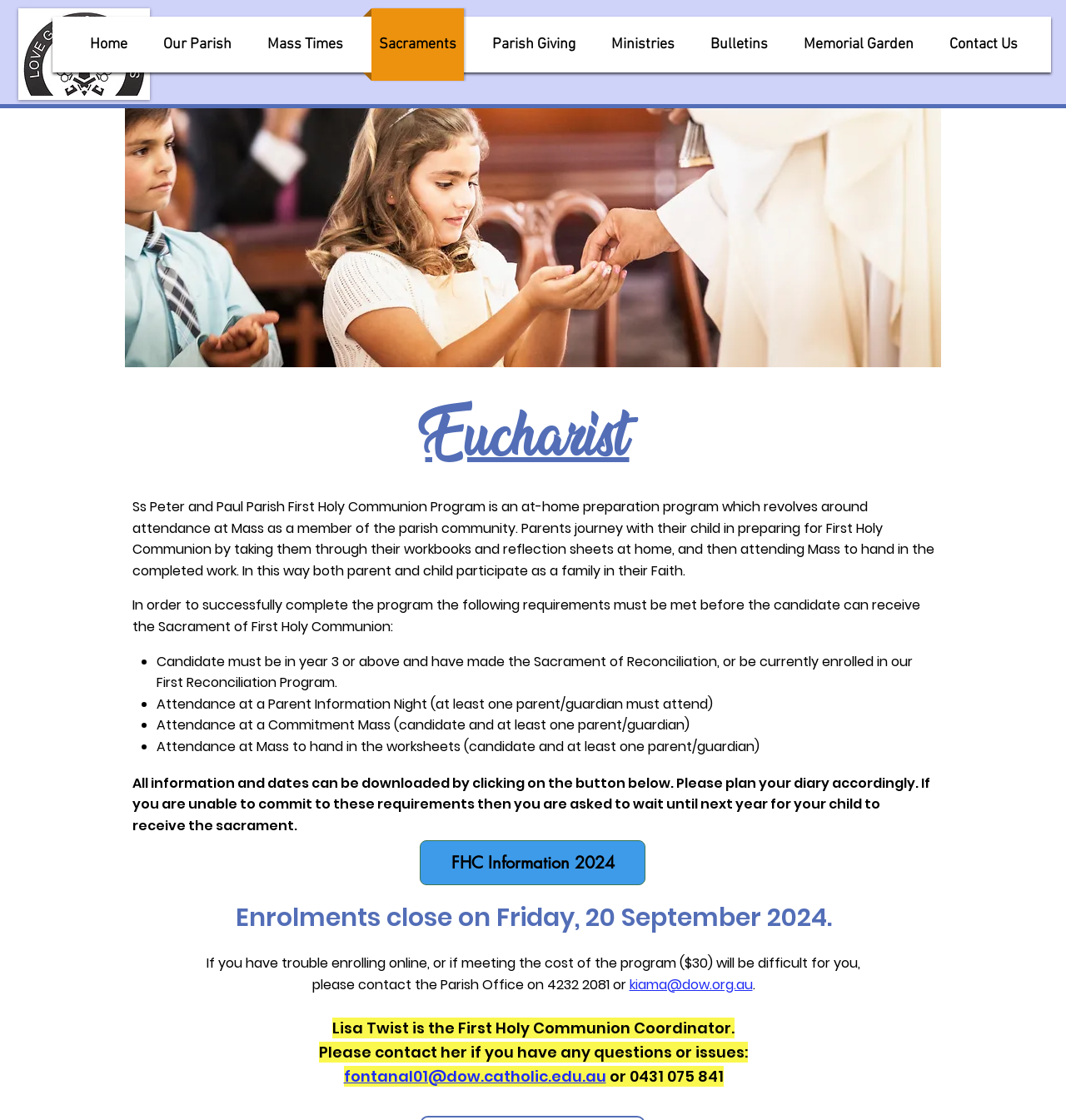Examine the image and give a thorough answer to the following question:
What is the contact email for the First Holy Communion Coordinator?

I obtained this answer by looking at the link 'fontanal01@dow.catholic.edu.au' which is described as the contact email for Lisa Twist, the First Holy Communion Coordinator.